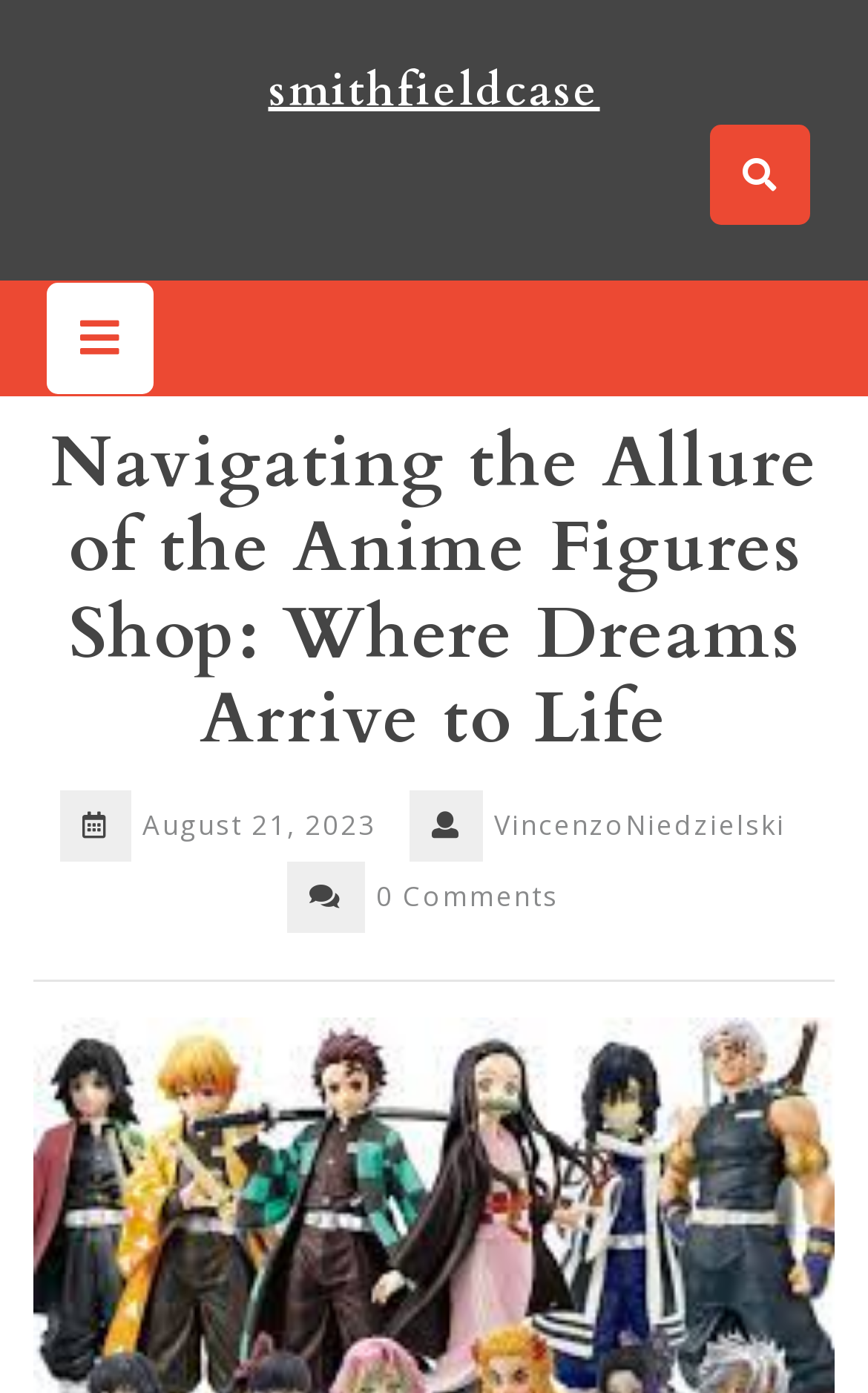Bounding box coordinates must be specified in the format (top-left x, top-left y, bottom-right x, bottom-right y). All values should be floating point numbers between 0 and 1. What are the bounding box coordinates of the UI element described as: Open Button

[0.038, 0.201, 0.192, 0.284]